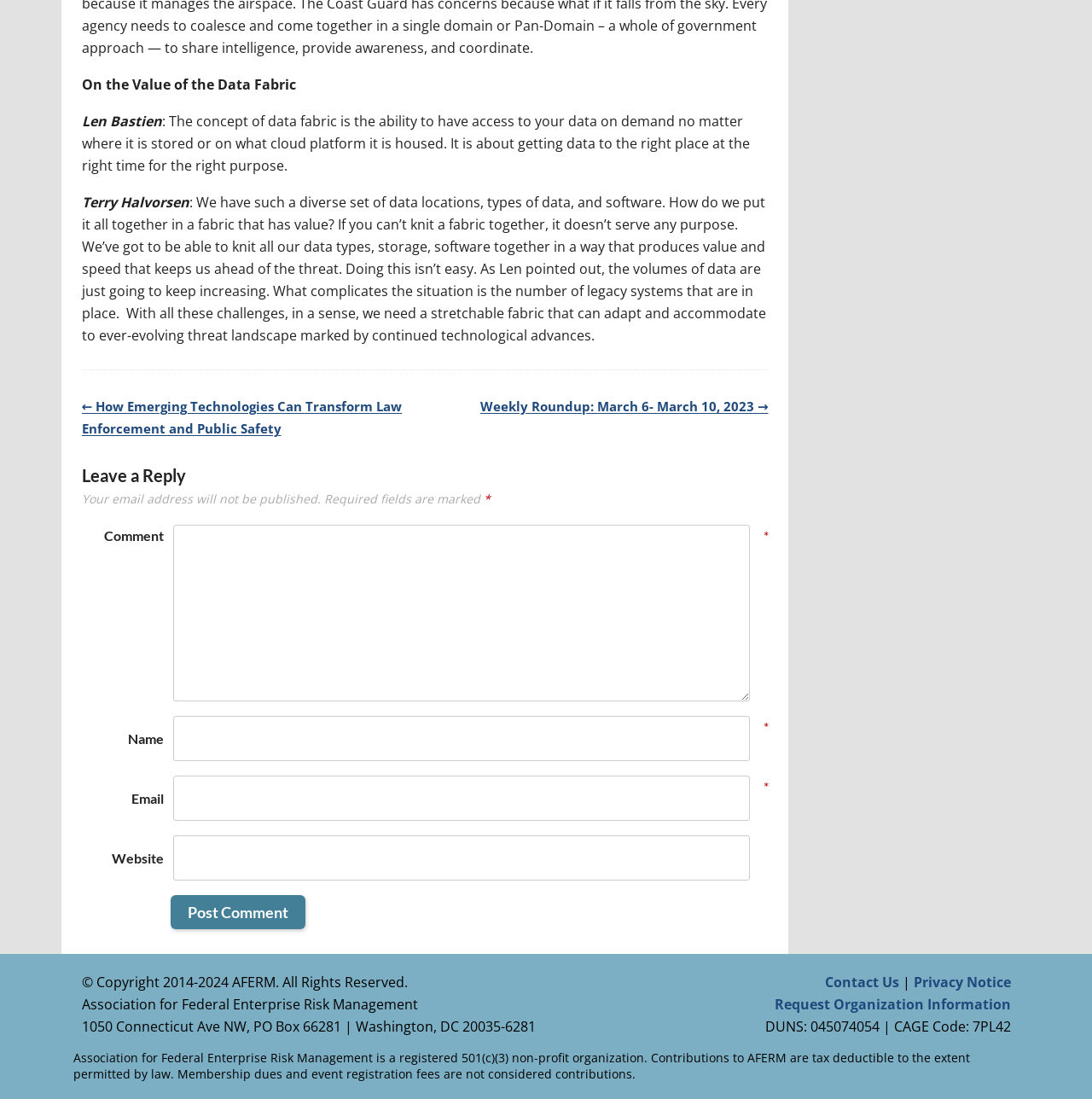Respond with a single word or phrase to the following question: What is required to post a comment?

Name, Email, and Comment